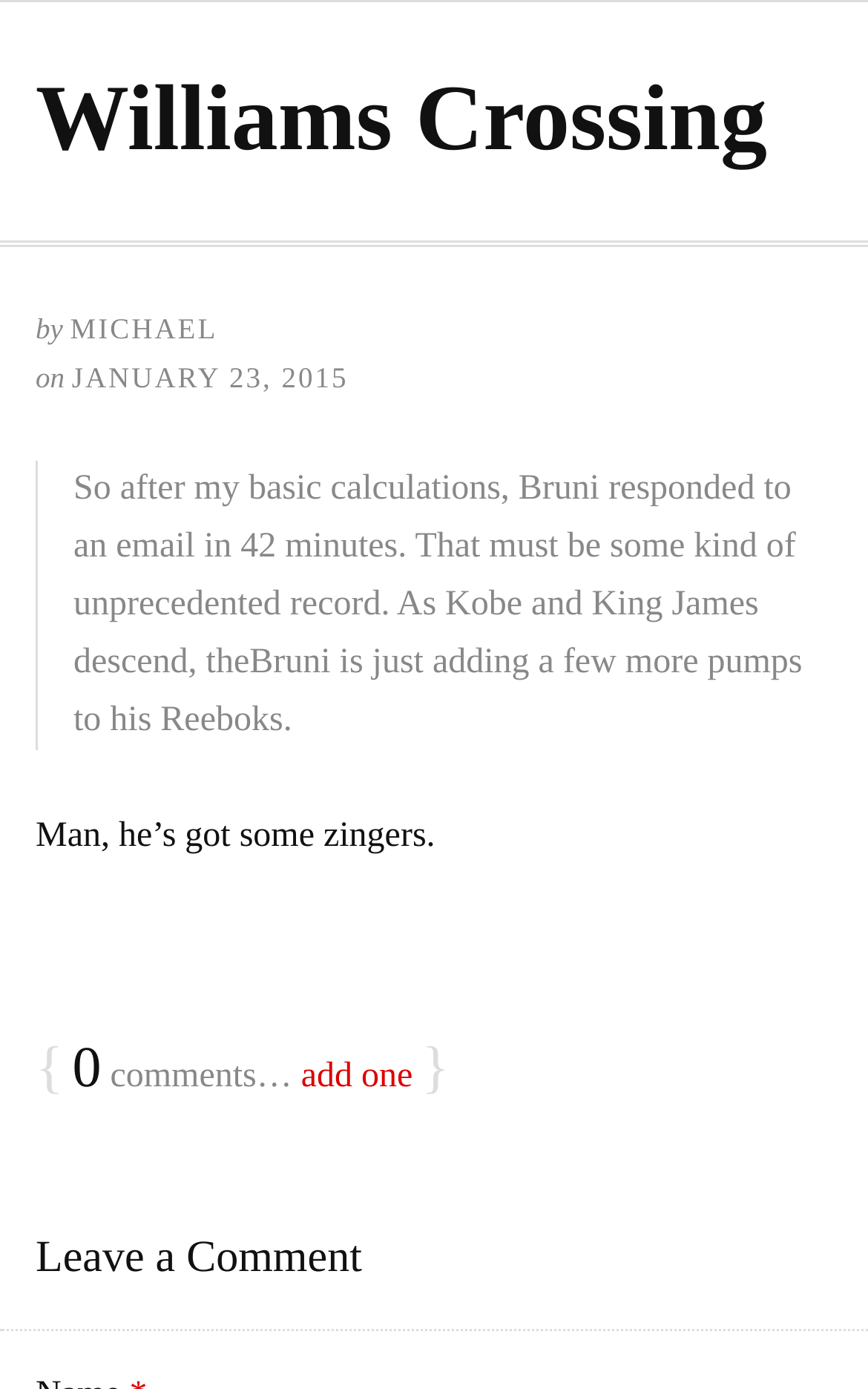What is the response time of Bruni to an email?
Give a one-word or short-phrase answer derived from the screenshot.

42 minutes